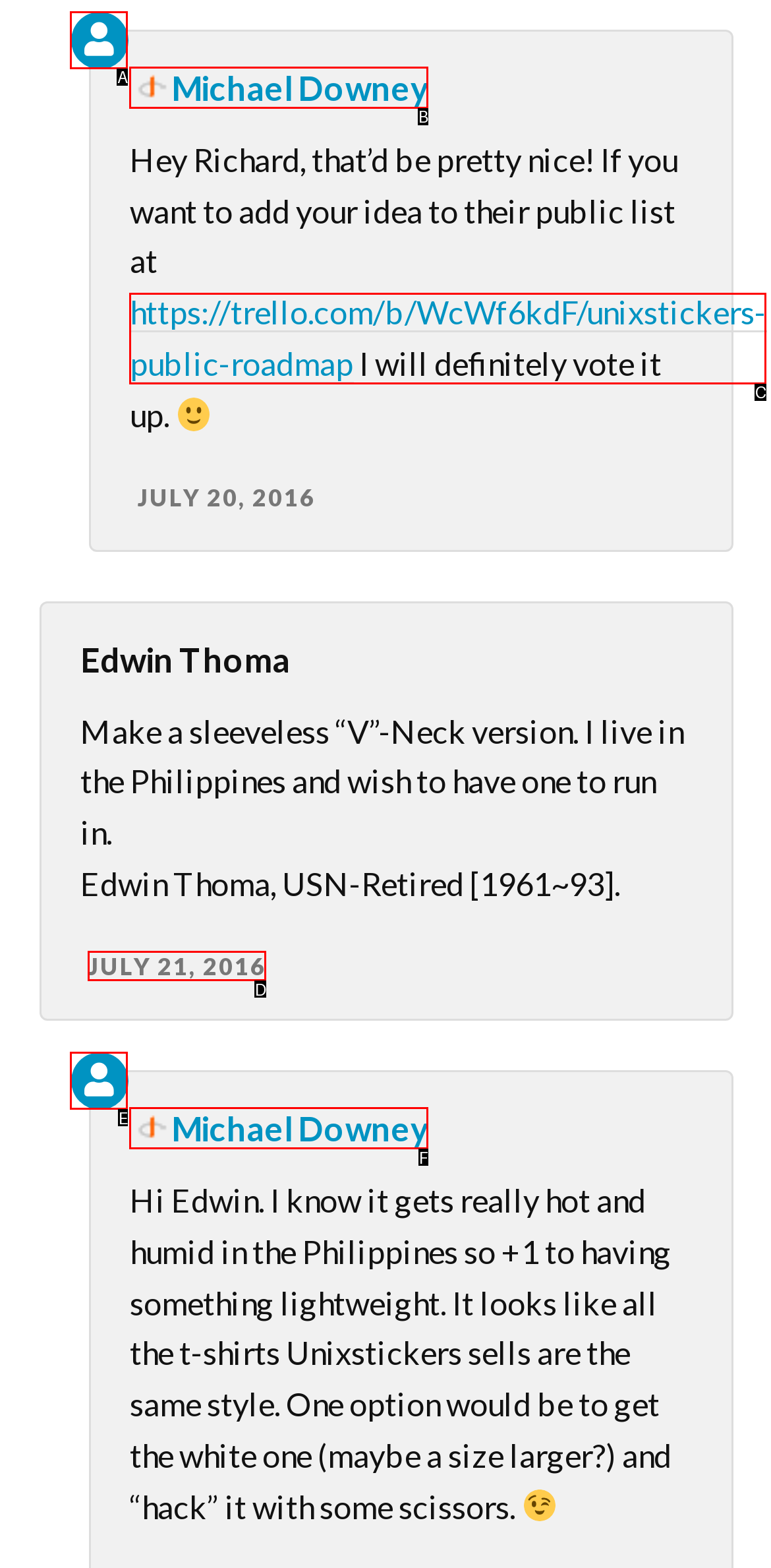Select the HTML element that matches the description: https://trello.com/b/WcWf6kdF/unixstickers-public-roadmap. Provide the letter of the chosen option as your answer.

C